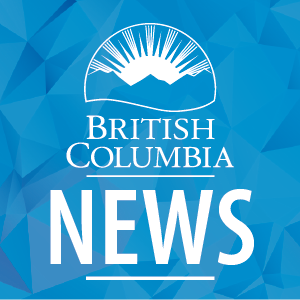What is written in bold, capitalized letters?
Please answer the question as detailed as possible.

The question asks about the text written in bold, capitalized letters in the logo of British Columbia News. Upon analyzing the logo, it is evident that the words 'BRITISH COLUMBIA' are displayed in bold, capitalized letters, lending authority and clarity to the logo.